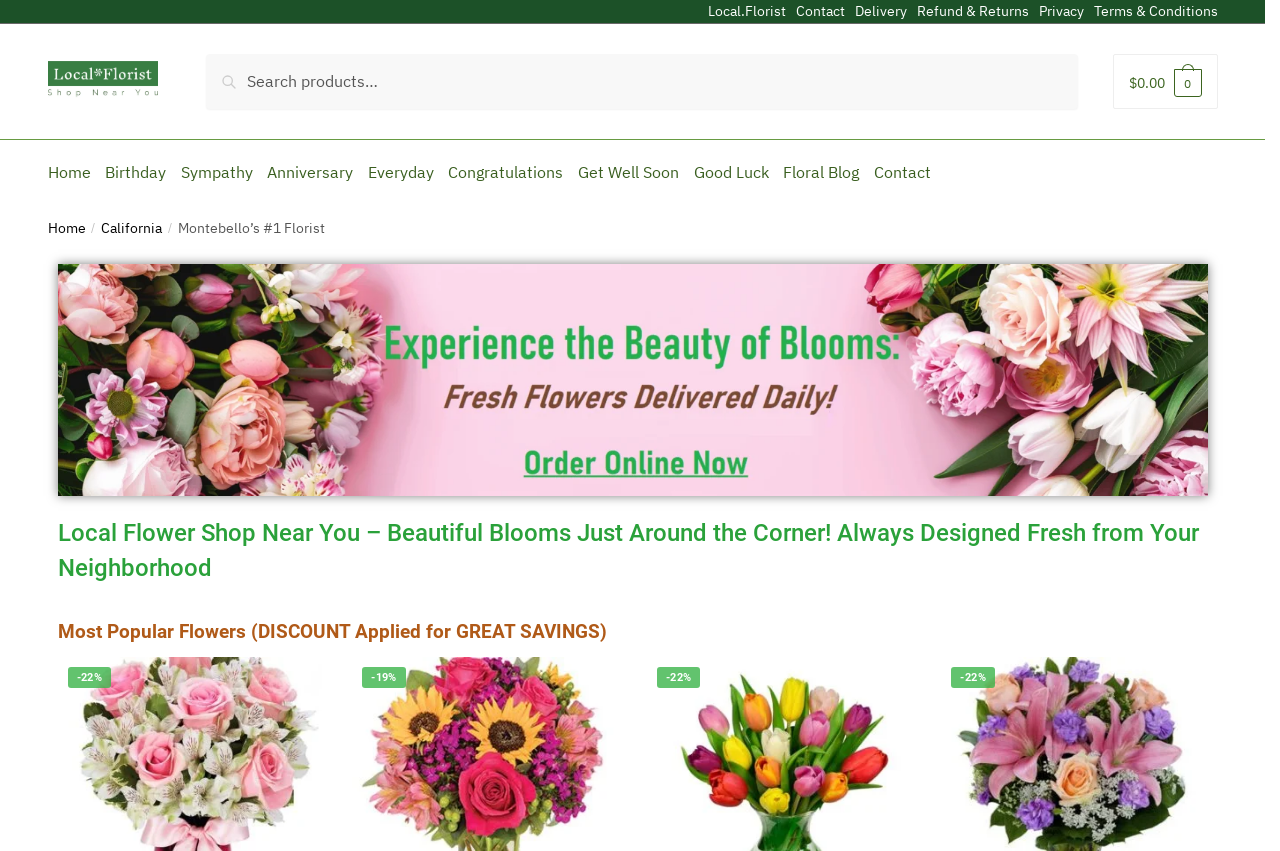Find and specify the bounding box coordinates that correspond to the clickable region for the instruction: "Check the shopping cart".

[0.869, 0.063, 0.951, 0.128]